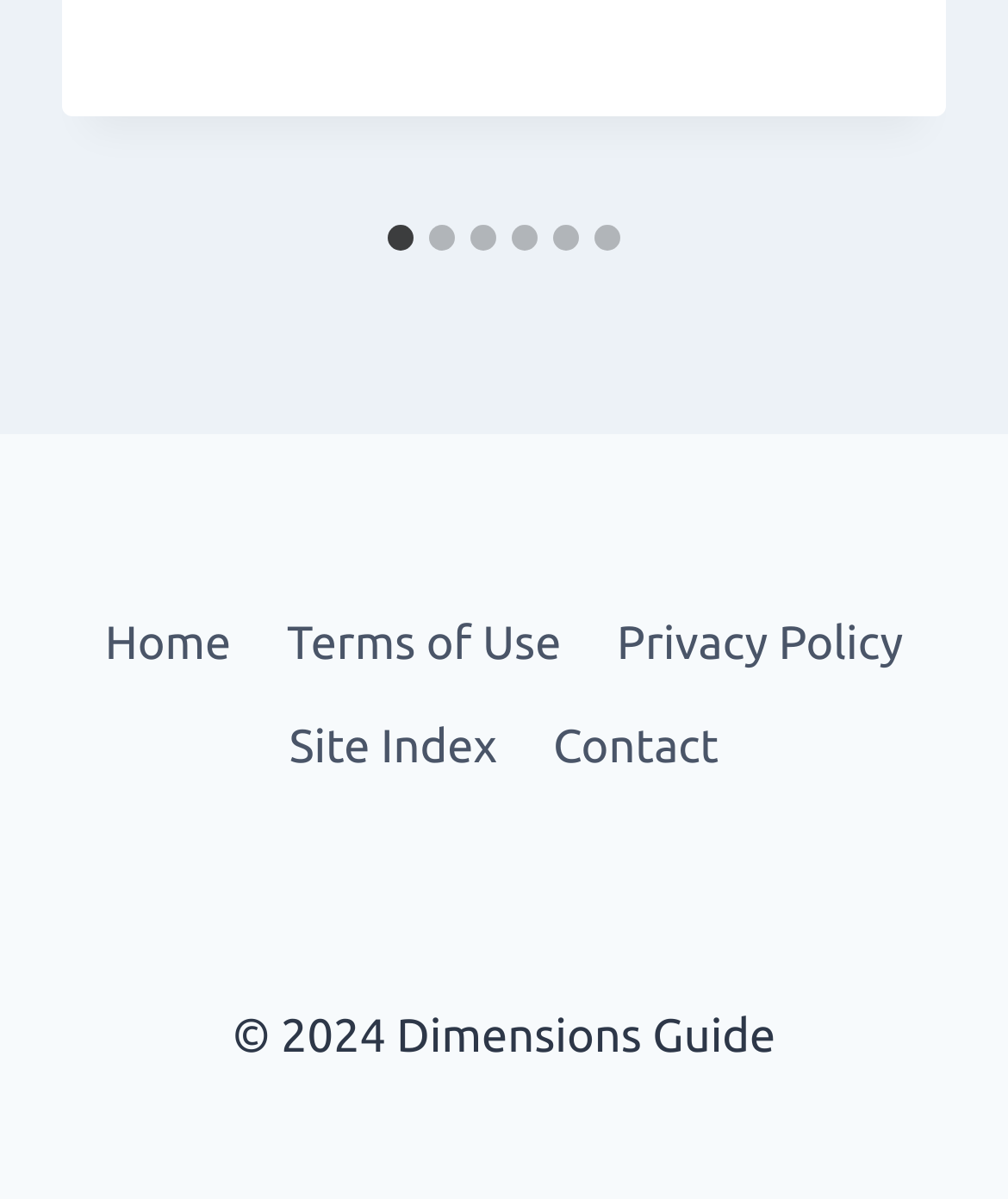What is the orientation of the tablist?
Please answer the question with as much detail as possible using the screenshot.

The tablist has an orientation of horizontal, which means the tabs are arranged from left to right. This can be determined by looking at the bounding box coordinates of the tabs, which have similar y1 and y2 values, indicating they are aligned horizontally.